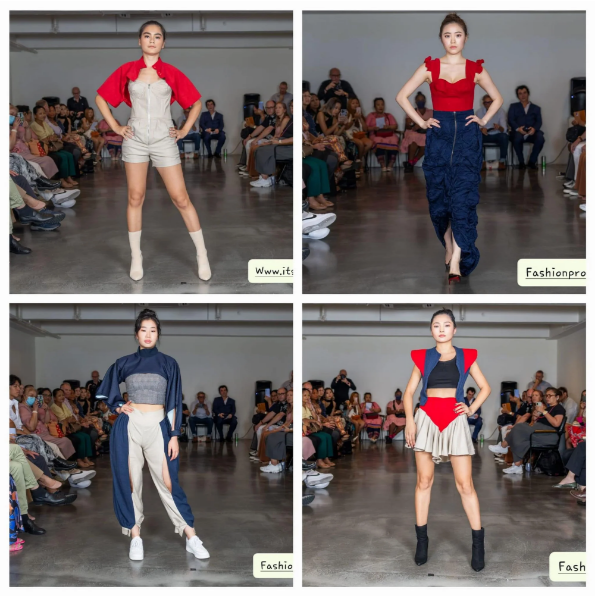Provide a brief response to the question below using a single word or phrase: 
How many models are featured in the image?

Four